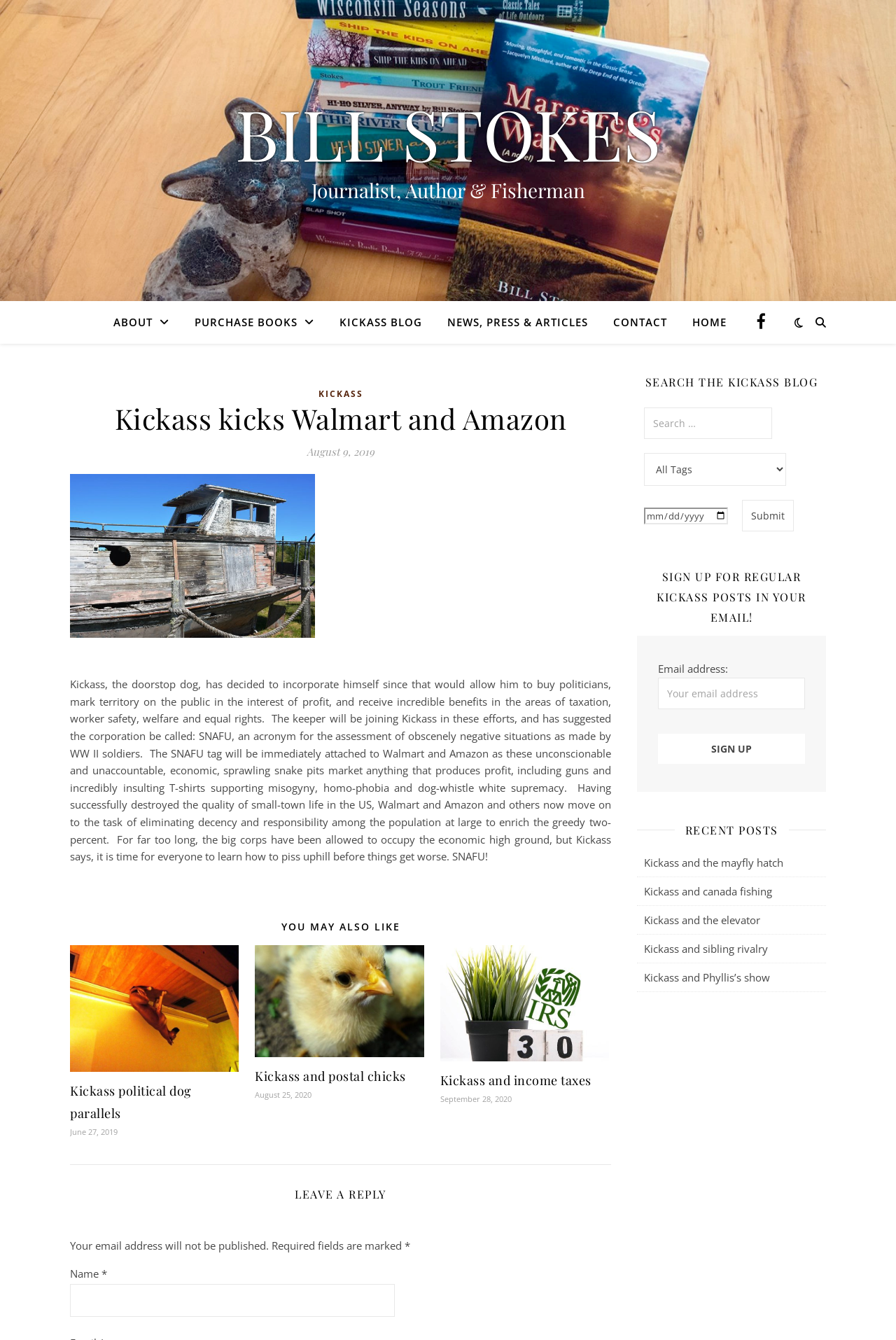Use a single word or phrase to answer the question:
What is the name of the dog?

Kickass